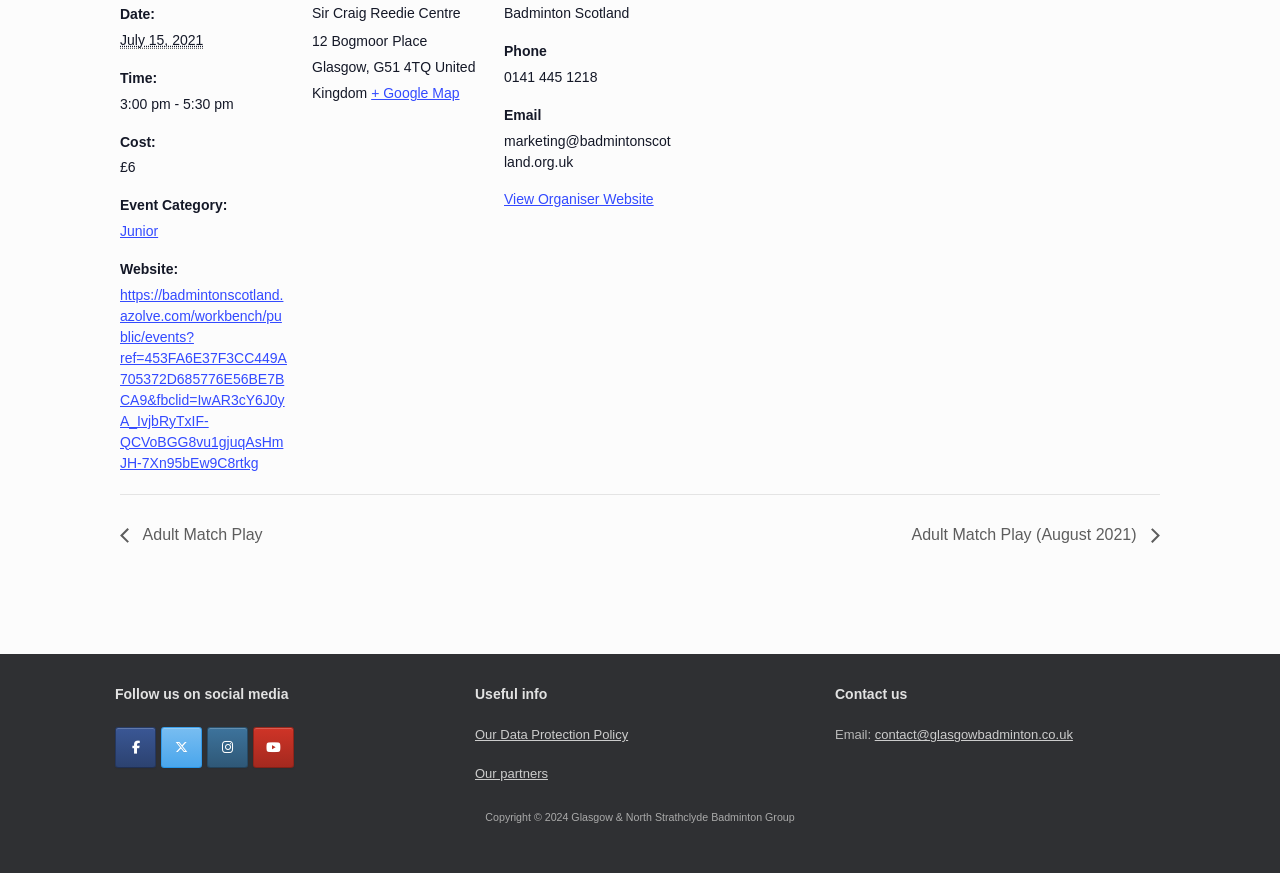Identify the bounding box coordinates of the clickable region to carry out the given instruction: "View event details".

[0.094, 0.328, 0.224, 0.539]